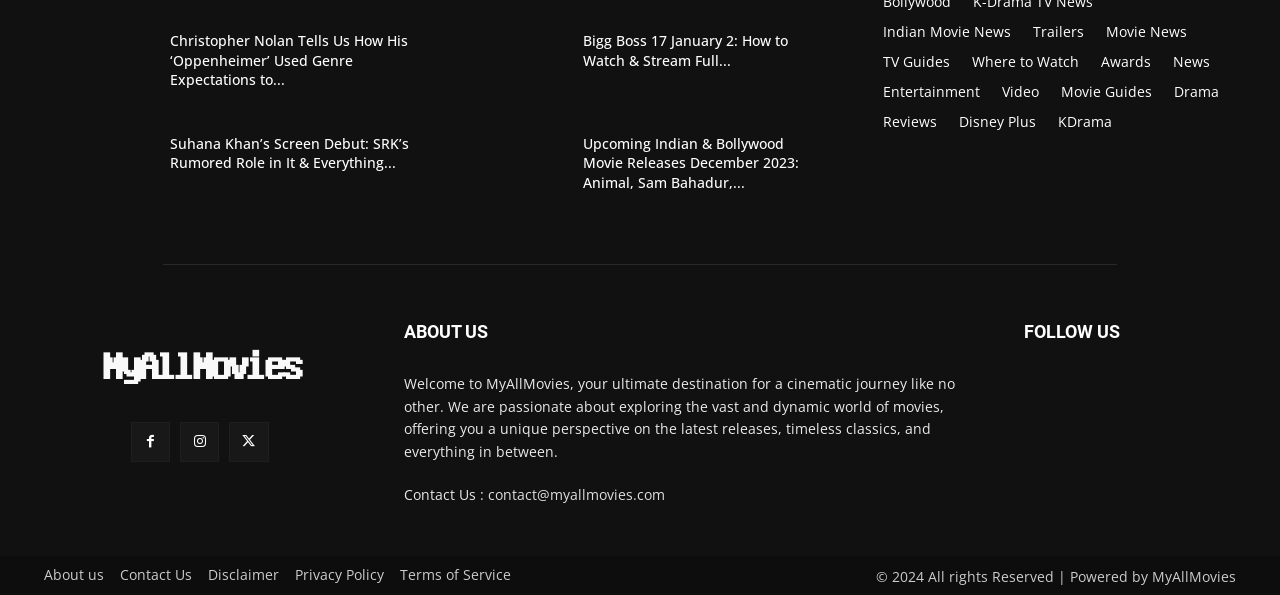Please provide a comprehensive answer to the question below using the information from the image: What is the name of the website?

I determined the name of the website by reading the StaticText element with the content 'Welcome to MyAllMovies, your ultimate destination for a cinematic journey like no other.'